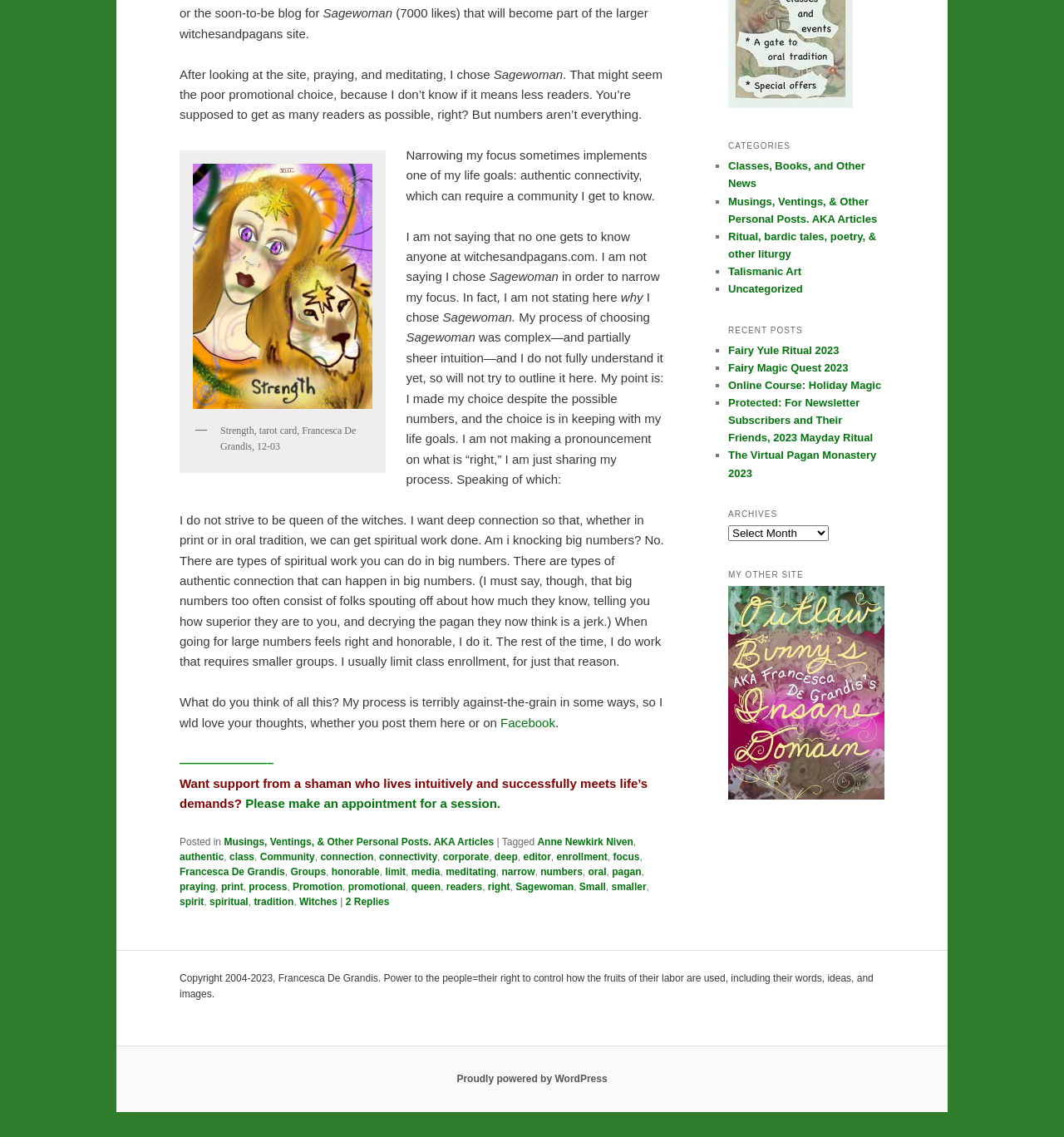Please provide a comprehensive answer to the question based on the screenshot: What is the name of the website?

The name of the website is 'Sagewoman' which is mentioned at the top of the webpage in the StaticText element with ID 414.